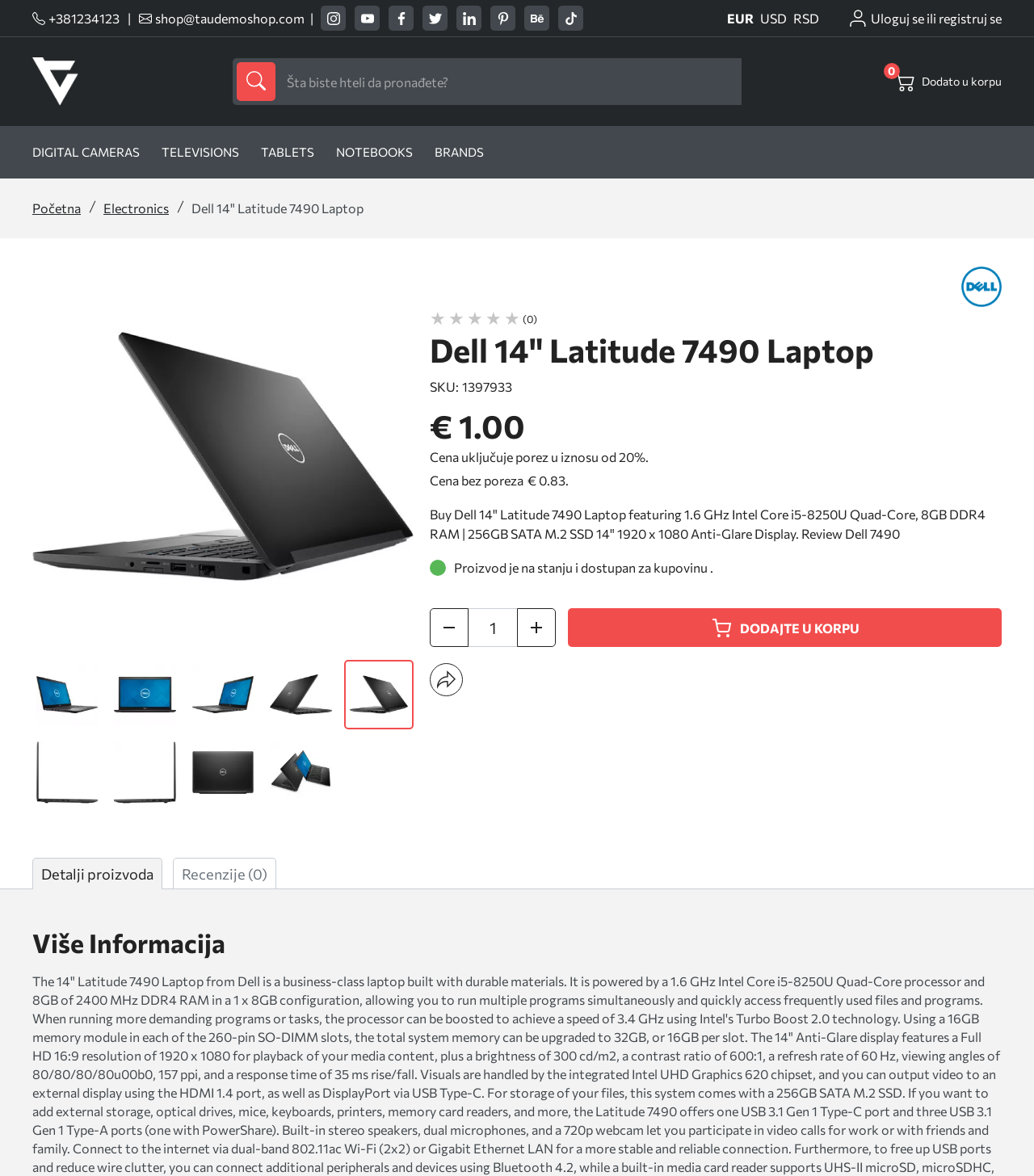Locate the bounding box coordinates of the element you need to click to accomplish the task described by this instruction: "search for a product".

[0.27, 0.049, 0.717, 0.089]